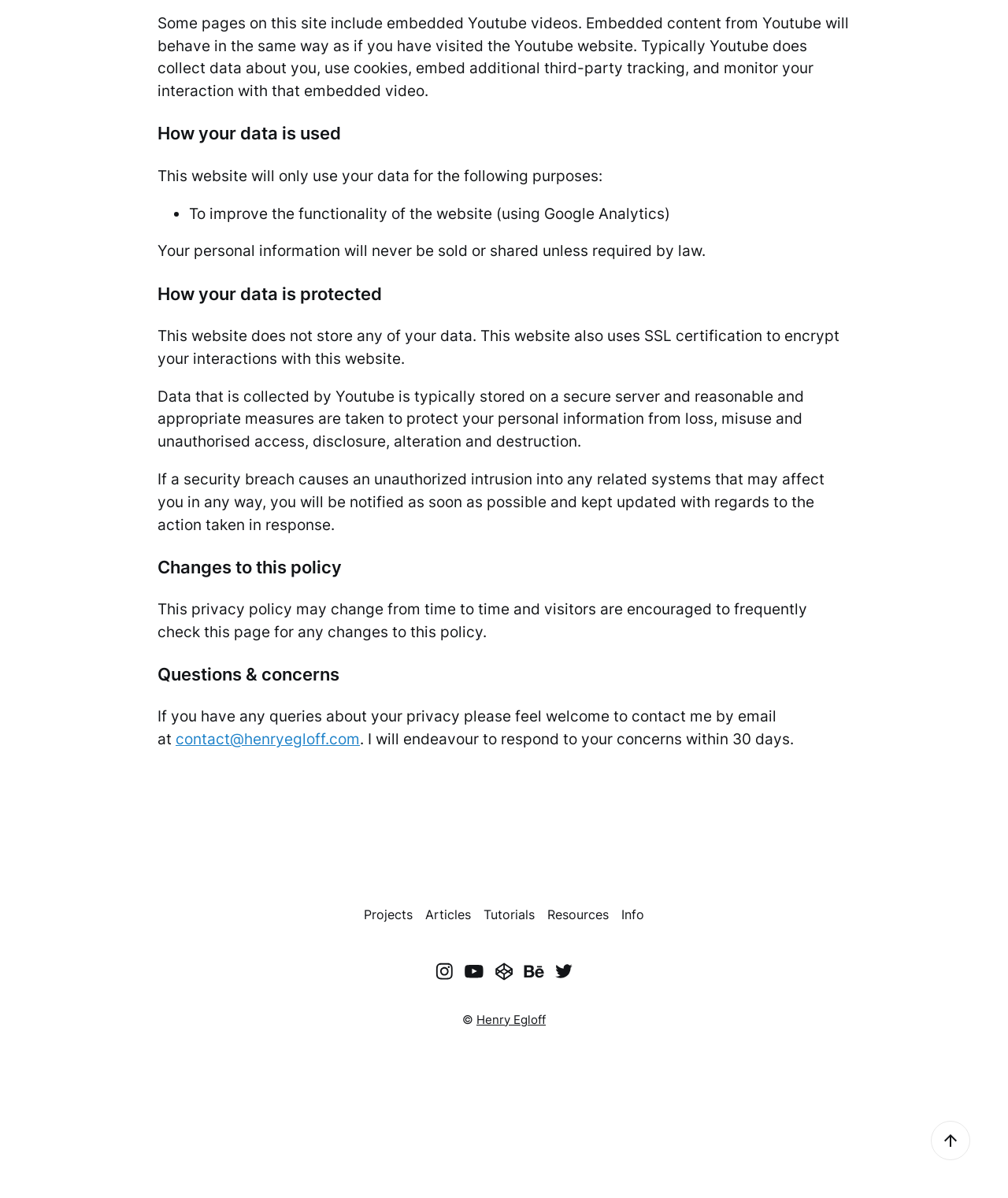Can you find the bounding box coordinates for the element to click on to achieve the instruction: "Visit the Youtube channel"?

[0.455, 0.798, 0.485, 0.823]